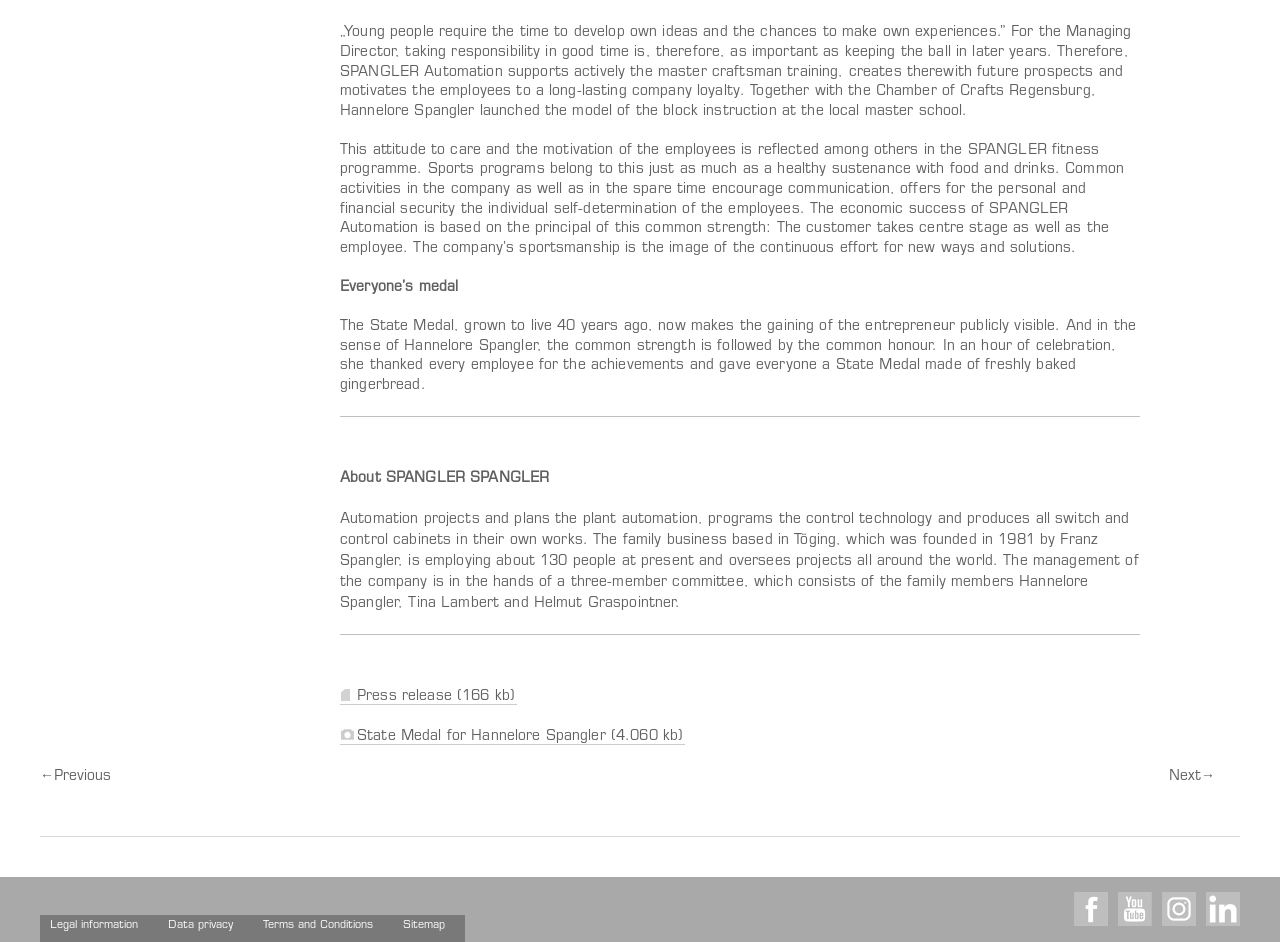Can you identify the bounding box coordinates of the clickable region needed to carry out this instruction: 'Explore the 'PORTFOLIO' section'? The coordinates should be four float numbers within the range of 0 to 1, stated as [left, top, right, bottom].

None